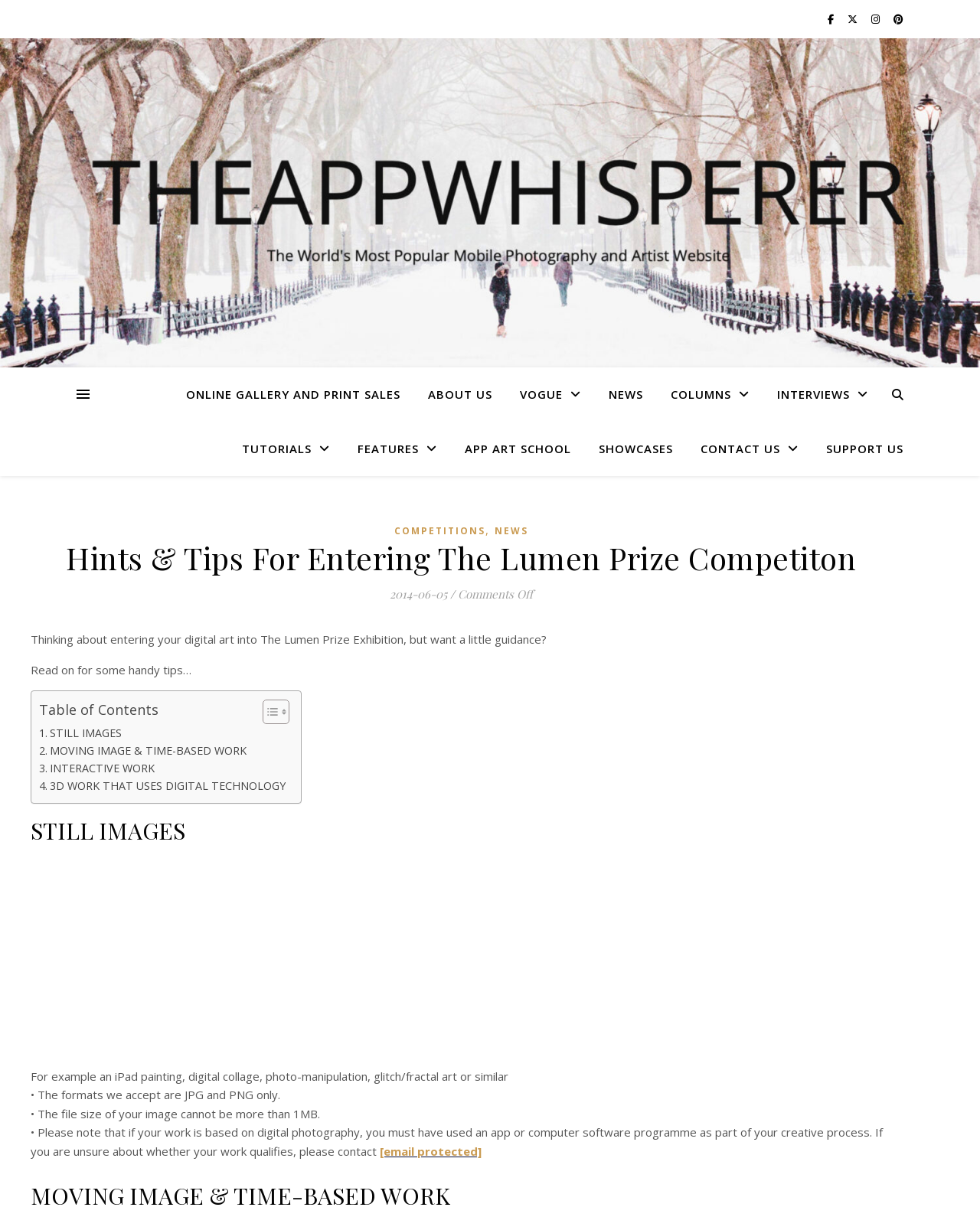By analyzing the image, answer the following question with a detailed response: What type of file formats are accepted for still images?

According to the webpage, for still images, the accepted file formats are JPG and PNG only, which is specified in the section 'STILL IMAGES'.